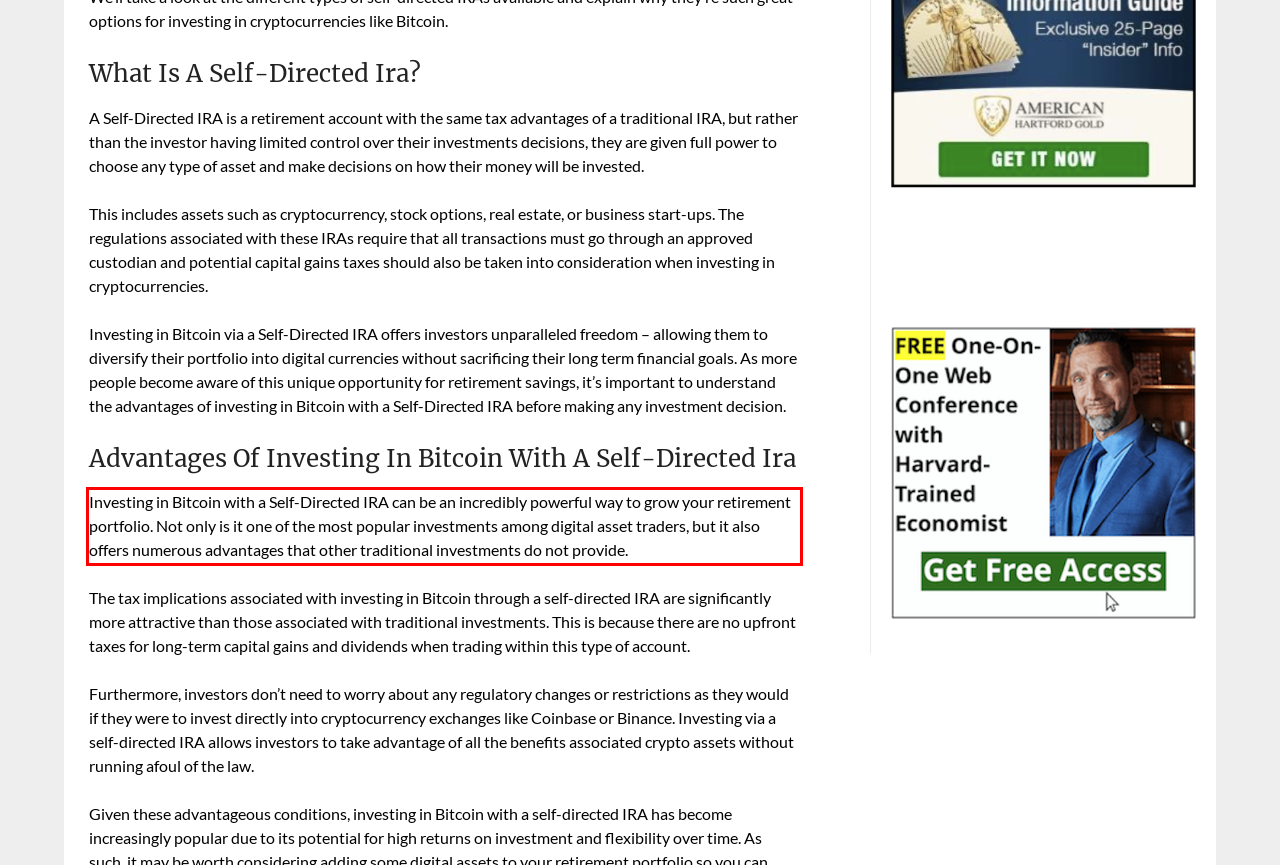From the screenshot of the webpage, locate the red bounding box and extract the text contained within that area.

Investing in Bitcoin with a Self-Directed IRA can be an incredibly powerful way to grow your retirement portfolio. Not only is it one of the most popular investments among digital asset traders, but it also offers numerous advantages that other traditional investments do not provide.